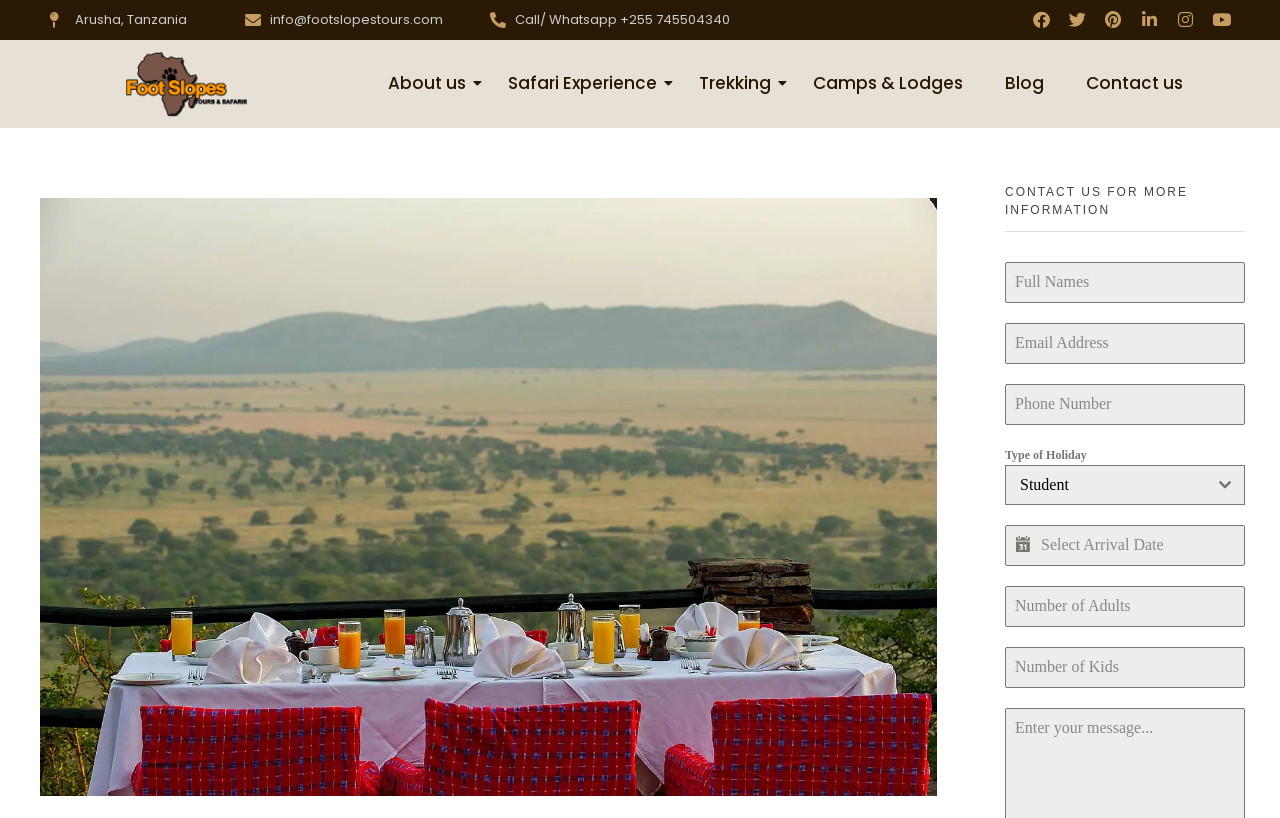Pinpoint the bounding box coordinates of the clickable area needed to execute the instruction: "Select a type of holiday". The coordinates should be specified as four float numbers between 0 and 1, i.e., [left, top, right, bottom].

[0.785, 0.569, 0.973, 0.618]